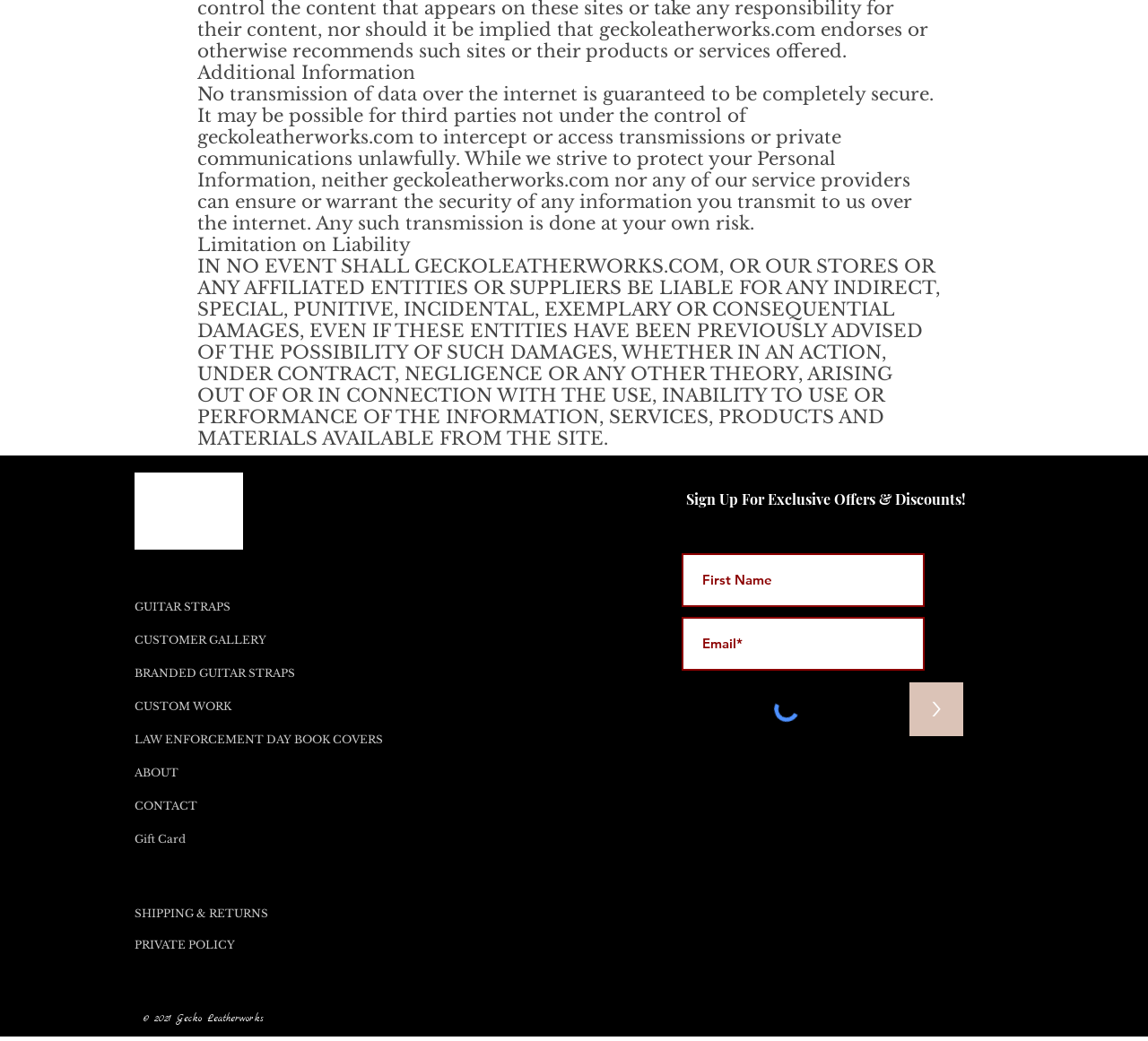Identify the bounding box coordinates for the UI element described as: "SHIPPING & RETURNS".

[0.117, 0.861, 0.248, 0.895]